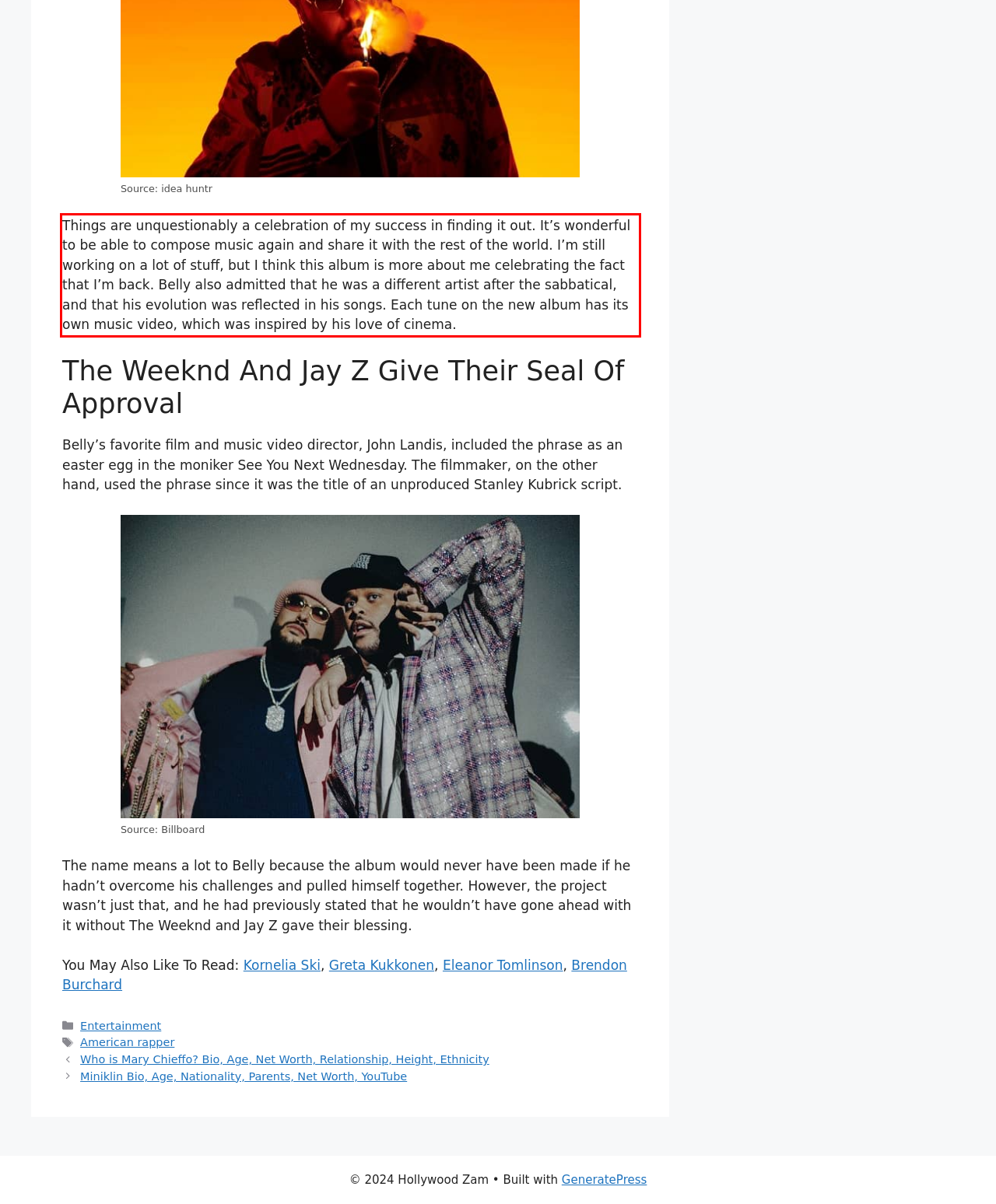You have a screenshot of a webpage with a red bounding box. Use OCR to generate the text contained within this red rectangle.

Things are unquestionably a celebration of my success in finding it out. It’s wonderful to be able to compose music again and share it with the rest of the world. I’m still working on a lot of stuff, but I think this album is more about me celebrating the fact that I’m back. Belly also admitted that he was a different artist after the sabbatical, and that his evolution was reflected in his songs. Each tune on the new album has its own music video, which was inspired by his love of cinema.